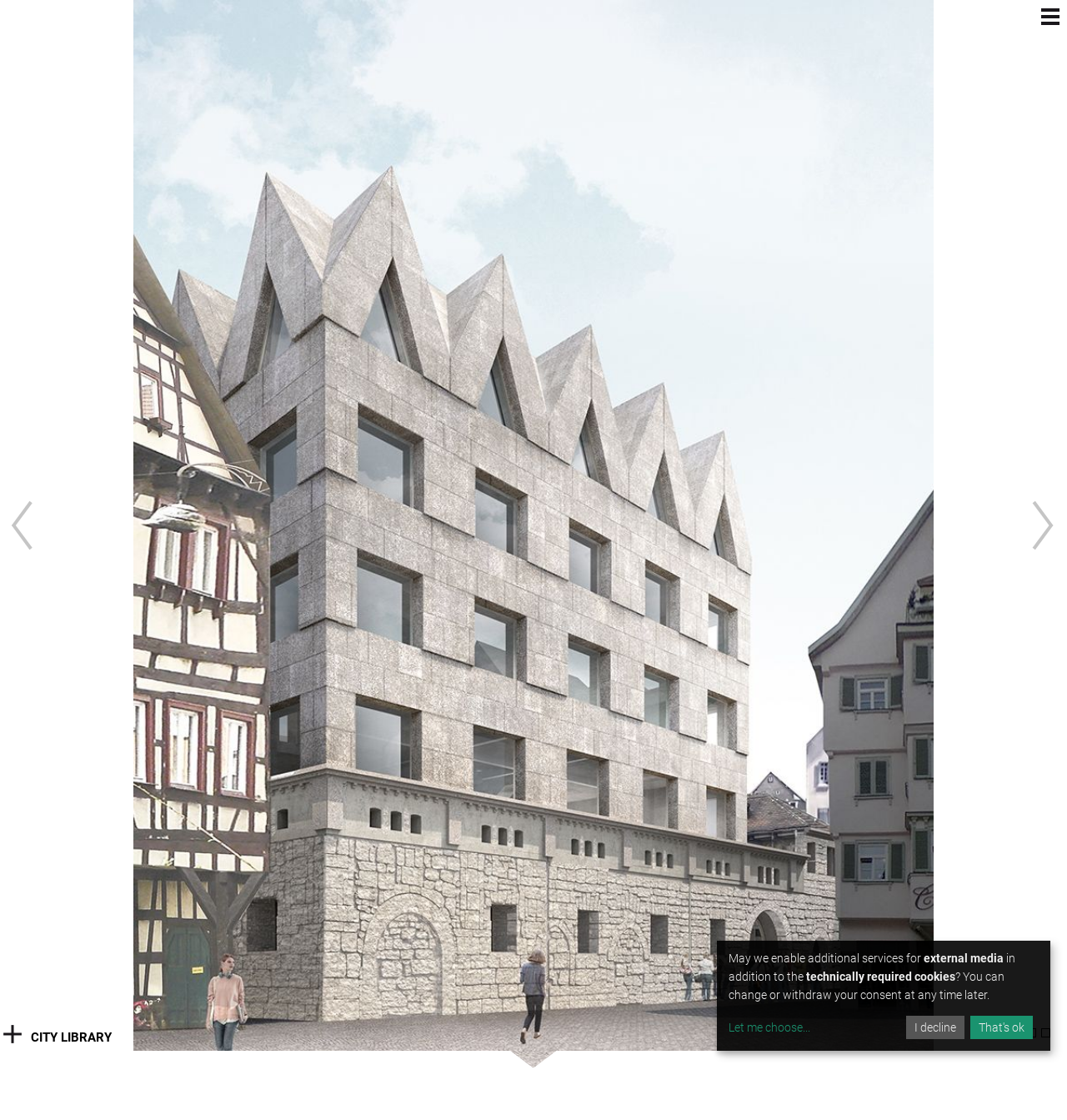Using the image as a reference, answer the following question in as much detail as possible:
What are the two options for cookie consent?

The webpage provides two options for cookie consent, which are 'I decline' and 'That's ok', allowing users to choose their preference.